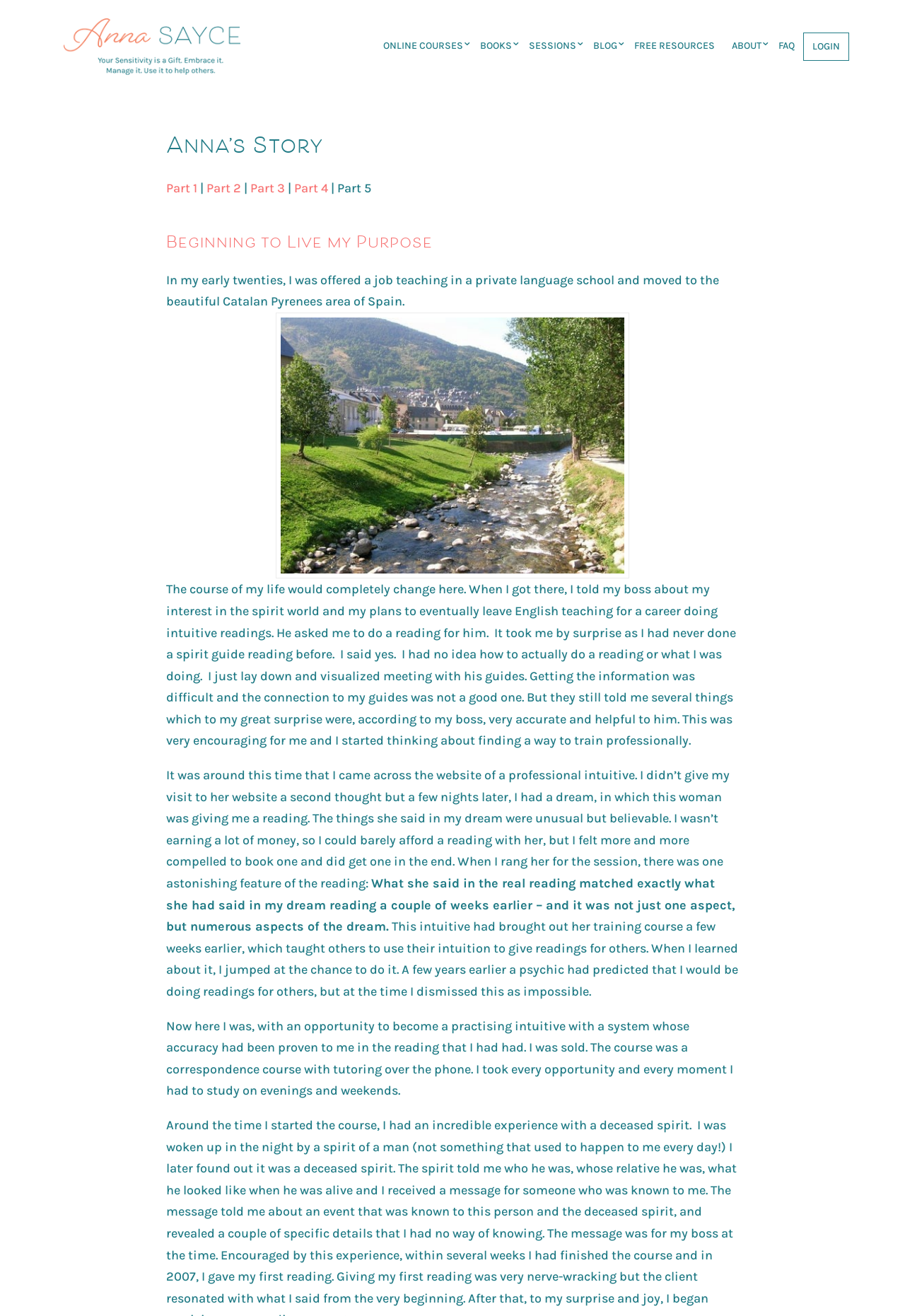What are the main categories on the top navigation bar?
Please ensure your answer to the question is detailed and covers all necessary aspects.

The main categories on the top navigation bar can be found by looking at the links on the top-right corner of the webpage. These links are 'ONLINE COURSES 3', 'BOOKS 3', 'SESSIONS 3', 'BLOG 3', 'FREE RESOURCES', 'ABOUT 3', 'FAQ', and 'LOGIN'.